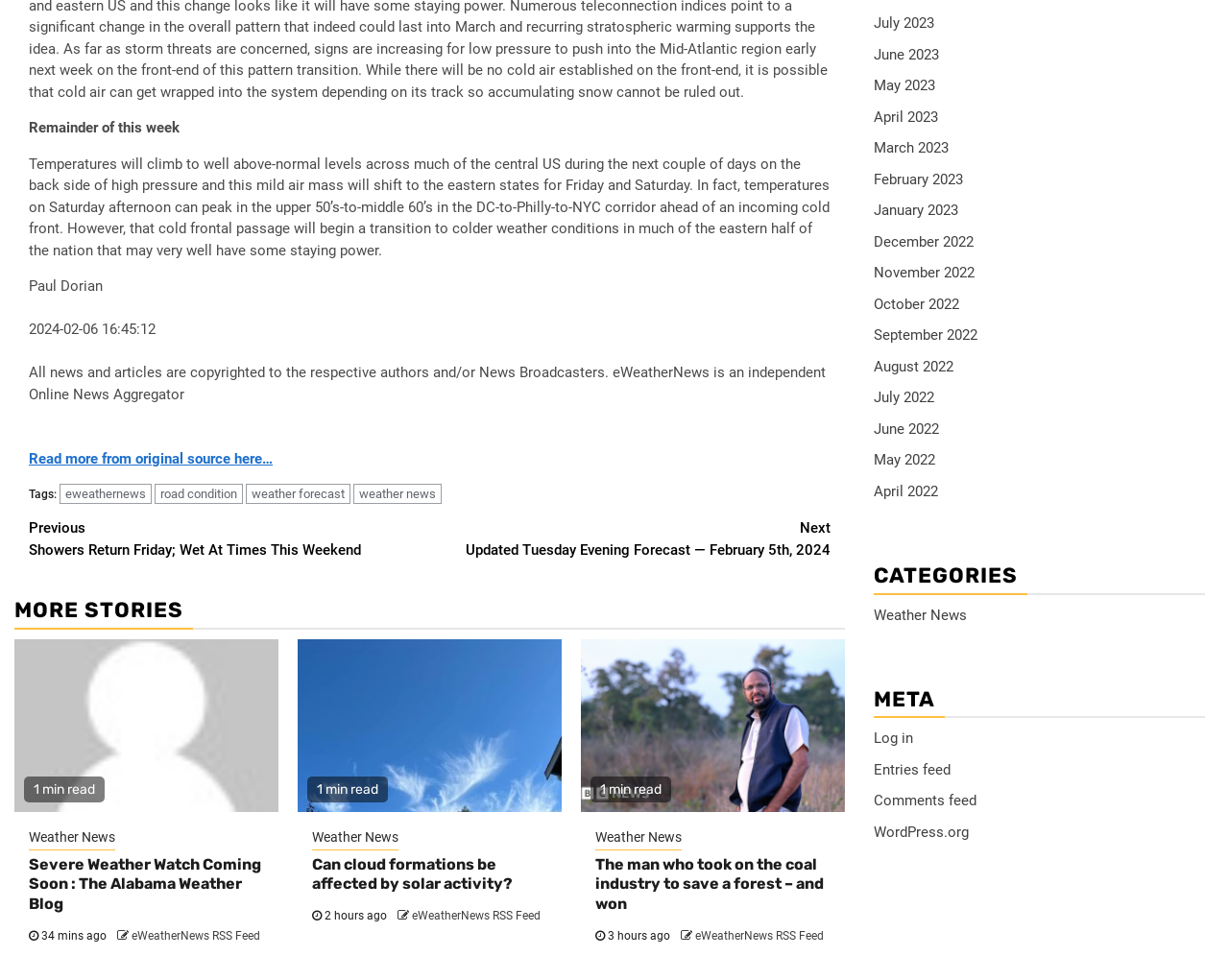Given the element description "parent_node: 1 min read" in the screenshot, predict the bounding box coordinates of that UI element.

[0.012, 0.652, 0.227, 0.828]